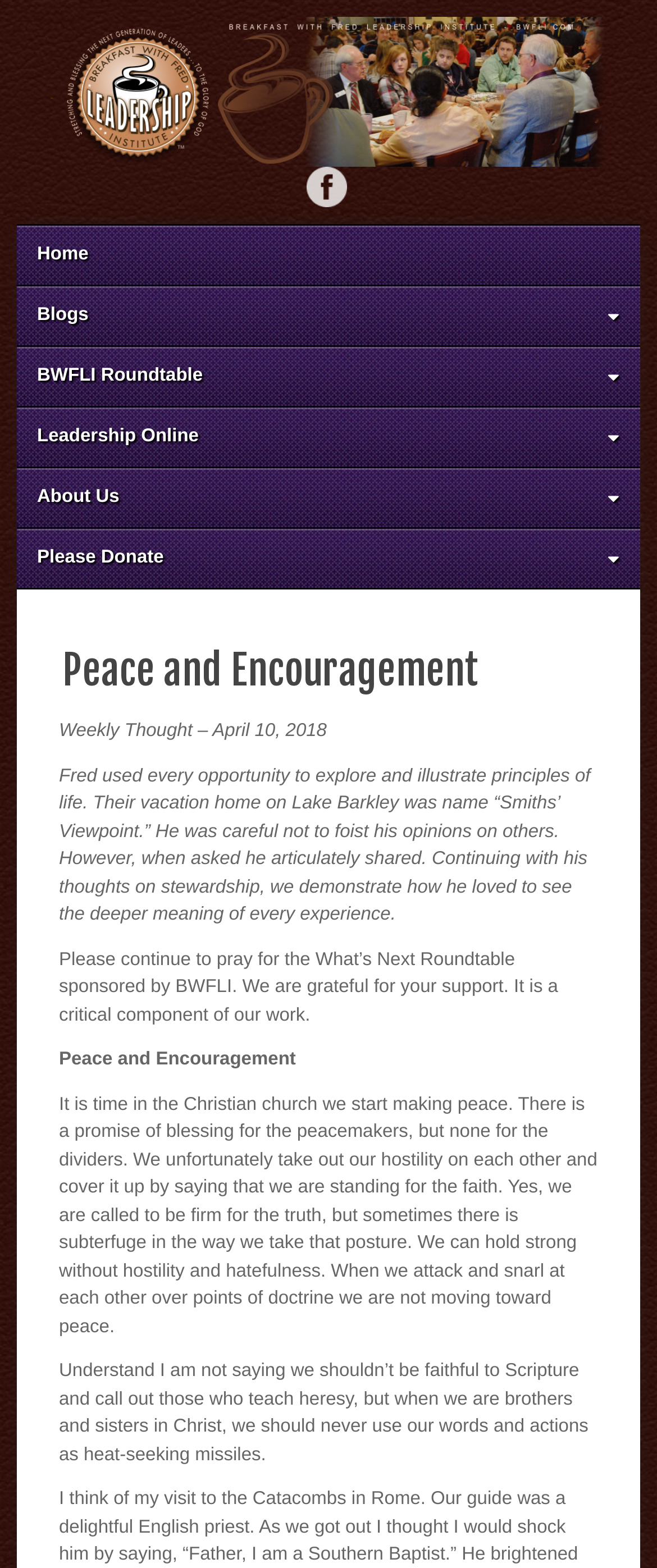Please locate the clickable area by providing the bounding box coordinates to follow this instruction: "Click the Home link".

[0.026, 0.144, 0.974, 0.182]